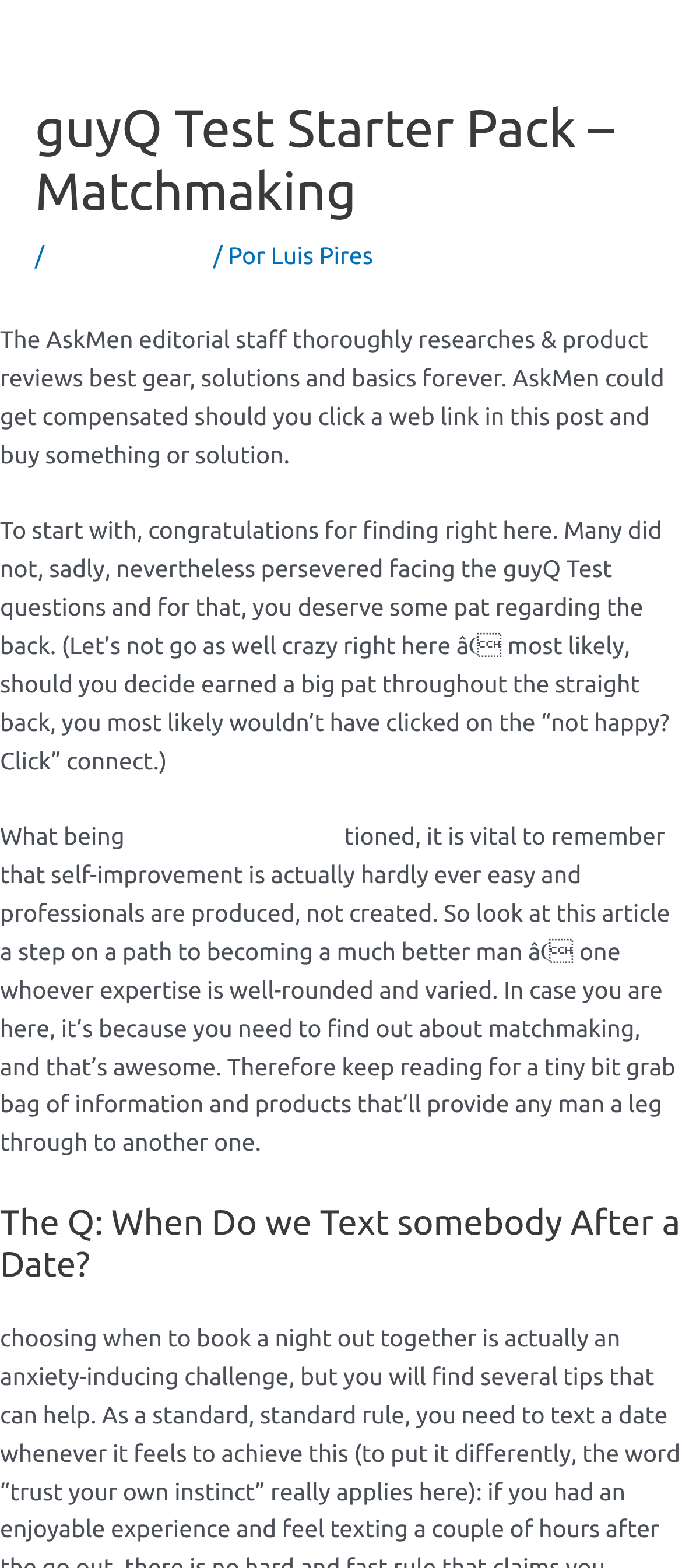Use the information in the screenshot to answer the question comprehensively: What is the category of the article?

The category of the article can be found in the header section of the webpage, where it is written as 'Uncategorized' next to the title 'guyQ Test Starter Pack – Matchmaking'.